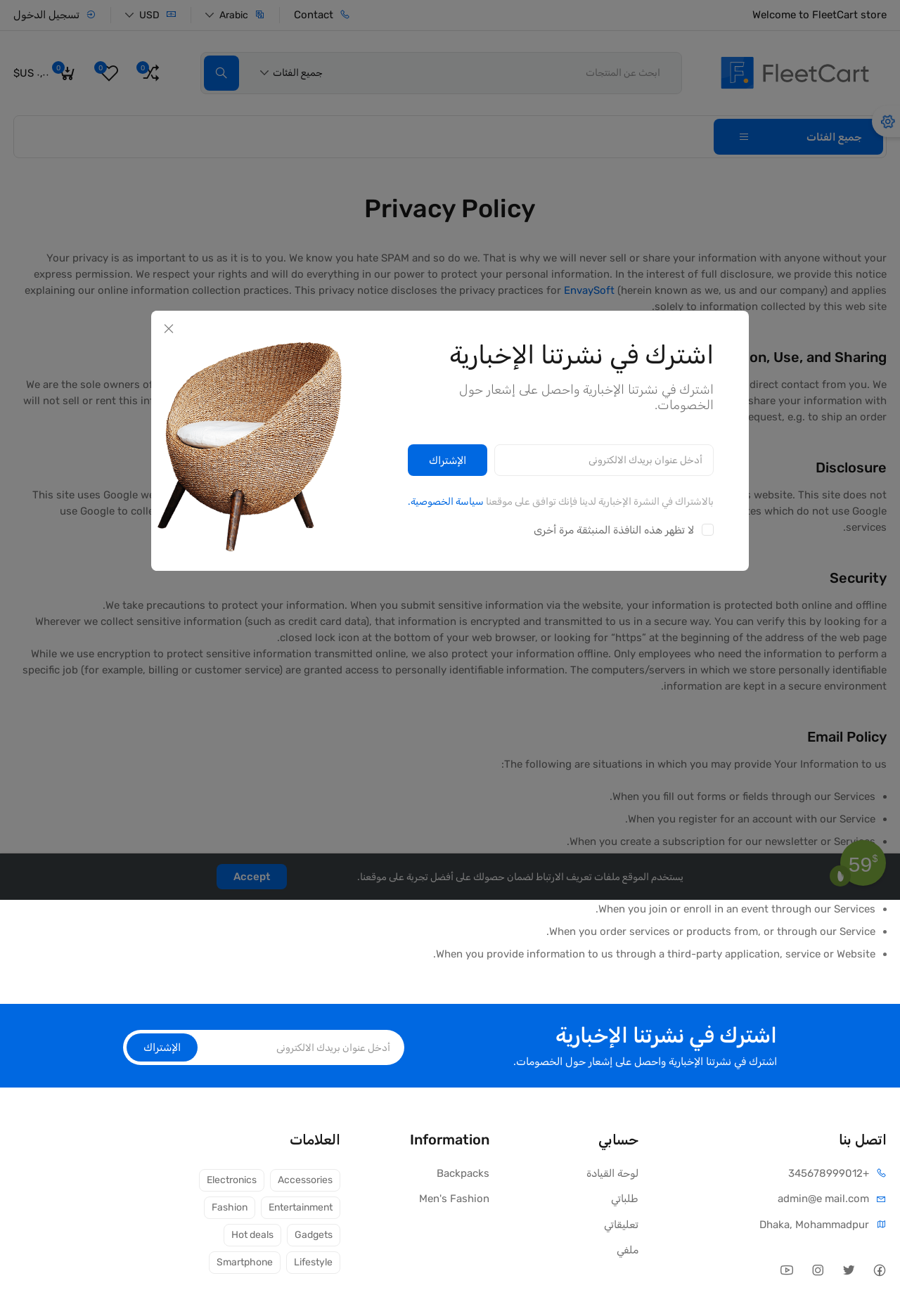Determine the bounding box for the UI element as described: "+99012 JUNK LOAD 3456789". The coordinates should be represented as four float numbers between 0 and 1, formatted as [left, top, right, bottom].

[0.876, 0.885, 0.965, 0.897]